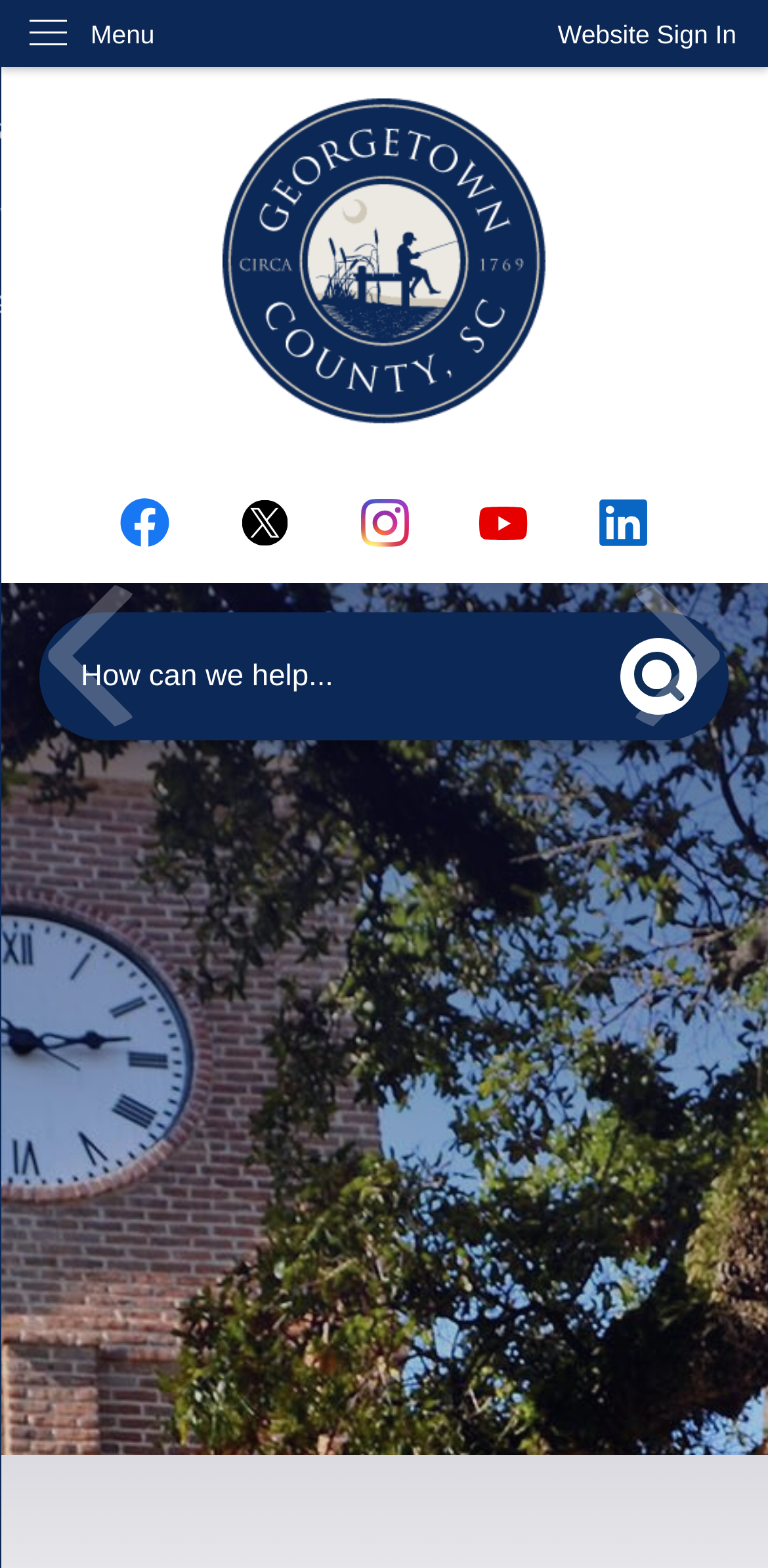Using the given description, provide the bounding box coordinates formatted as (top-left x, top-left y, bottom-right x, bottom-right y), with all values being floating point numbers between 0 and 1. Description: aria-label="Toggle navigation"

None